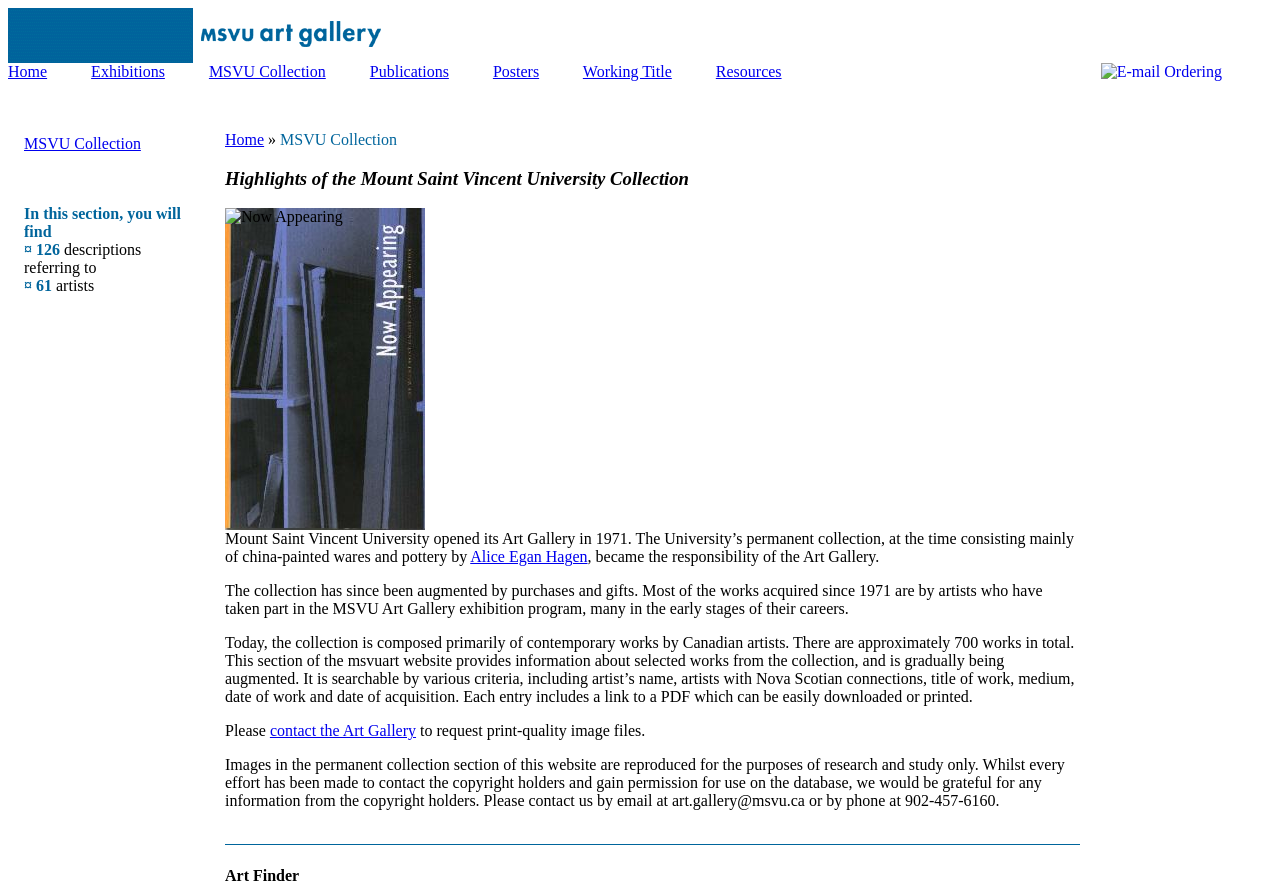Provide the bounding box coordinates of the HTML element this sentence describes: "Exhibitions".

[0.071, 0.071, 0.129, 0.09]